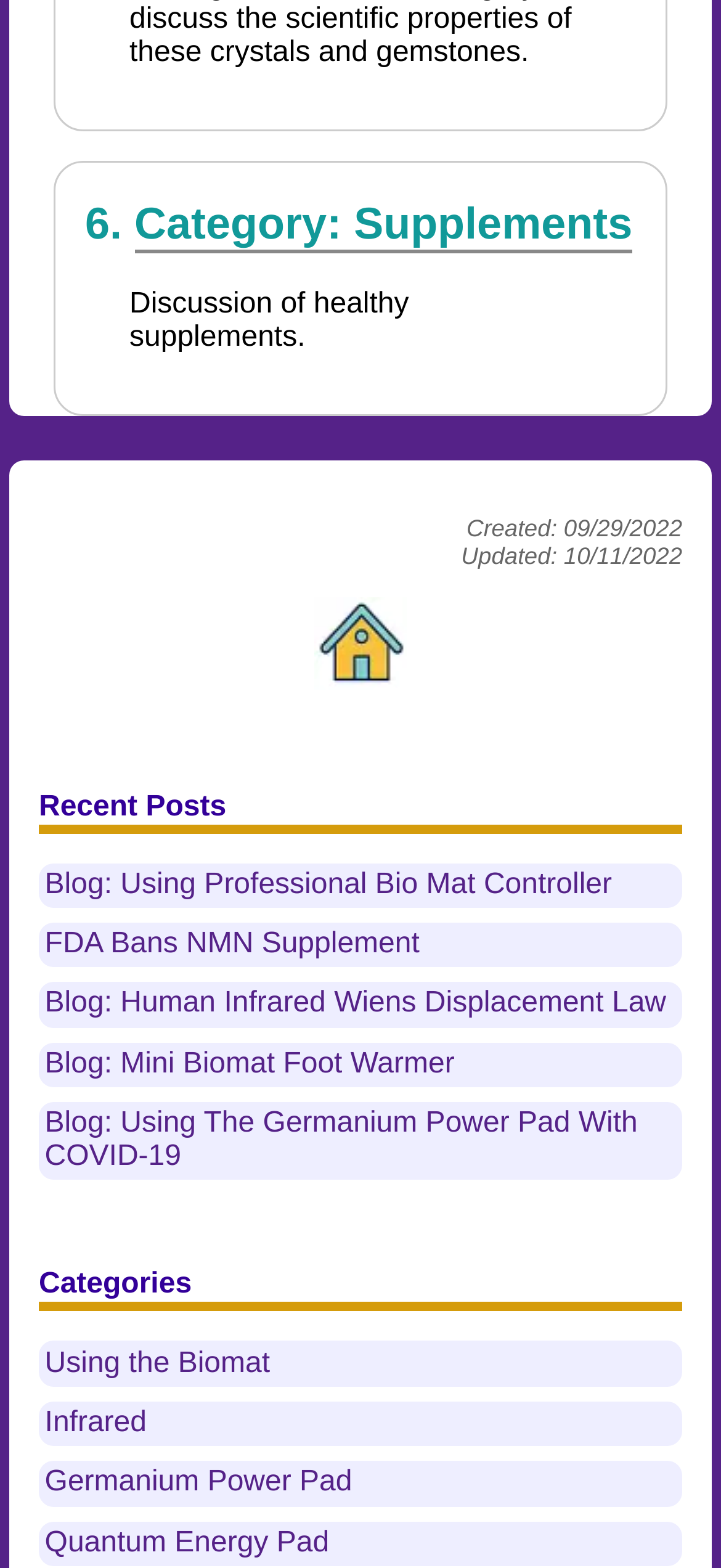How many categories are listed?
Refer to the image and provide a one-word or short phrase answer.

5